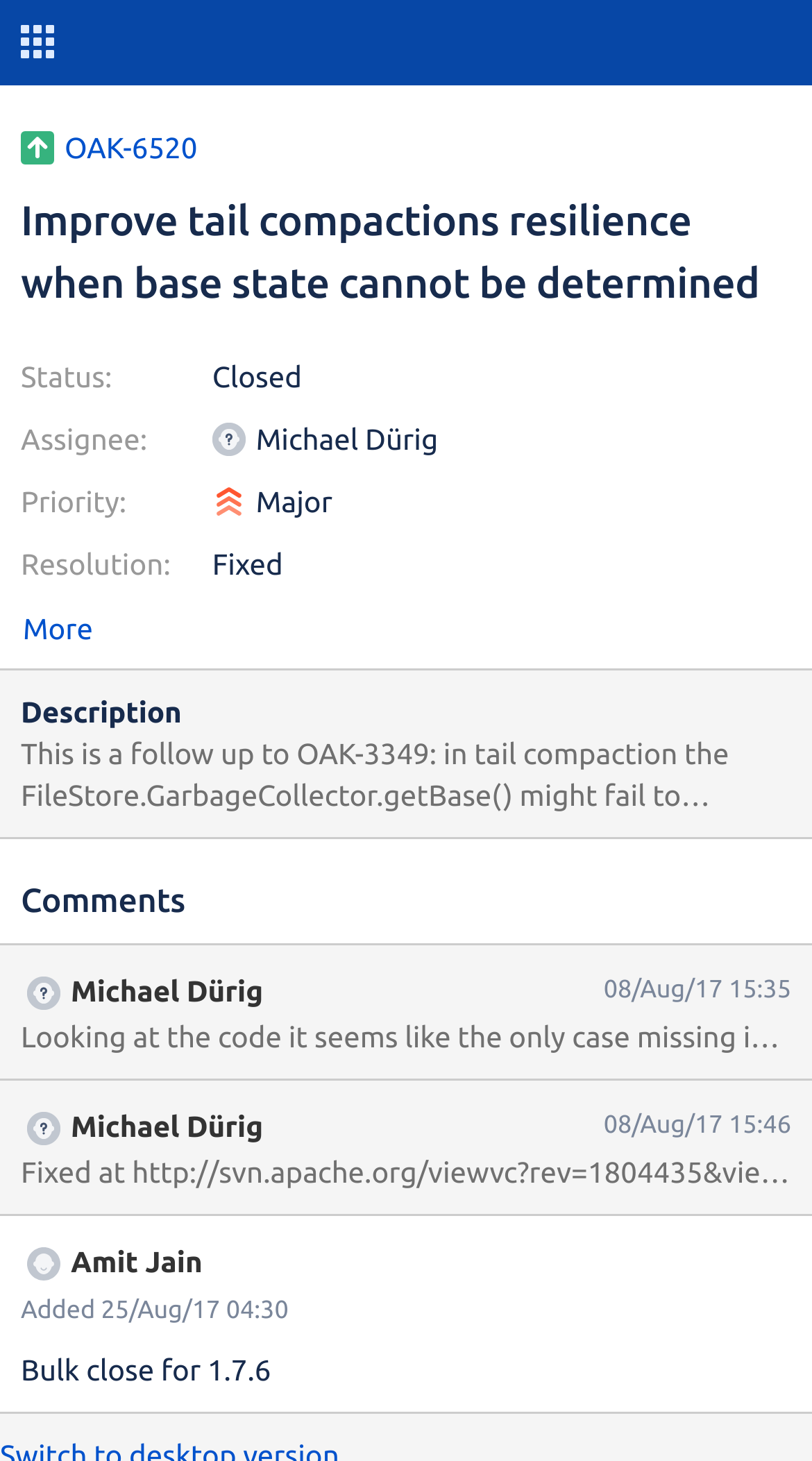Give a detailed explanation of the elements present on the webpage.

The webpage appears to be a JIRA issue tracking page. At the top, there is a small image, followed by a link with the issue ID "OAK-6520" and a heading that summarizes the issue: "Improve tail compactions resilience when base state cannot be determined".

Below the heading, there are four static text elements, each displaying a label and value pair, including "Status:", "Assignee:", "Priority:", and "Resolution:". The values for these labels are "Closed", "Michael Dürig", "Major", and "Fixed", respectively. Each of these elements is accompanied by a small image.

Further down, there is a button labeled "More" and a heading that says "Description". The description is a block of text that explains the issue in detail, spanning multiple lines.

Next, there is a heading that says "Comments", followed by a series of comment entries. Each comment entry consists of a small image, the commenter's name, and the comment date and time. There are three comment entries in total, each with a similar structure.

At the bottom of the page, there are two additional static text elements, one displaying the text "Added 25/Aug/17 04:30" and the other displaying "Bulk close for 1.7.6".